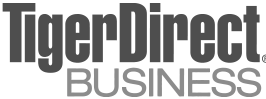Explain in detail what you see in the image.

The image features the logo of TigerDirect Business, a well-known provider of computer parts and electronics. The logo prominently displays "TigerDirect" in bold, dark gray text, with "BUSINESS" stated beneath in a lighter gray, reinforcing its focus on commercial services. This visual aspect reflects the company's identity as a reliable supplier for businesses, highlighting their long-standing history and relationship with clients such as NAI Miami | Fort Lauderdale. They have played a significant role in helping TigerDirect expand and relocate its offices over the years, showcasing a partnership built on support and expertise in commercial real estate.